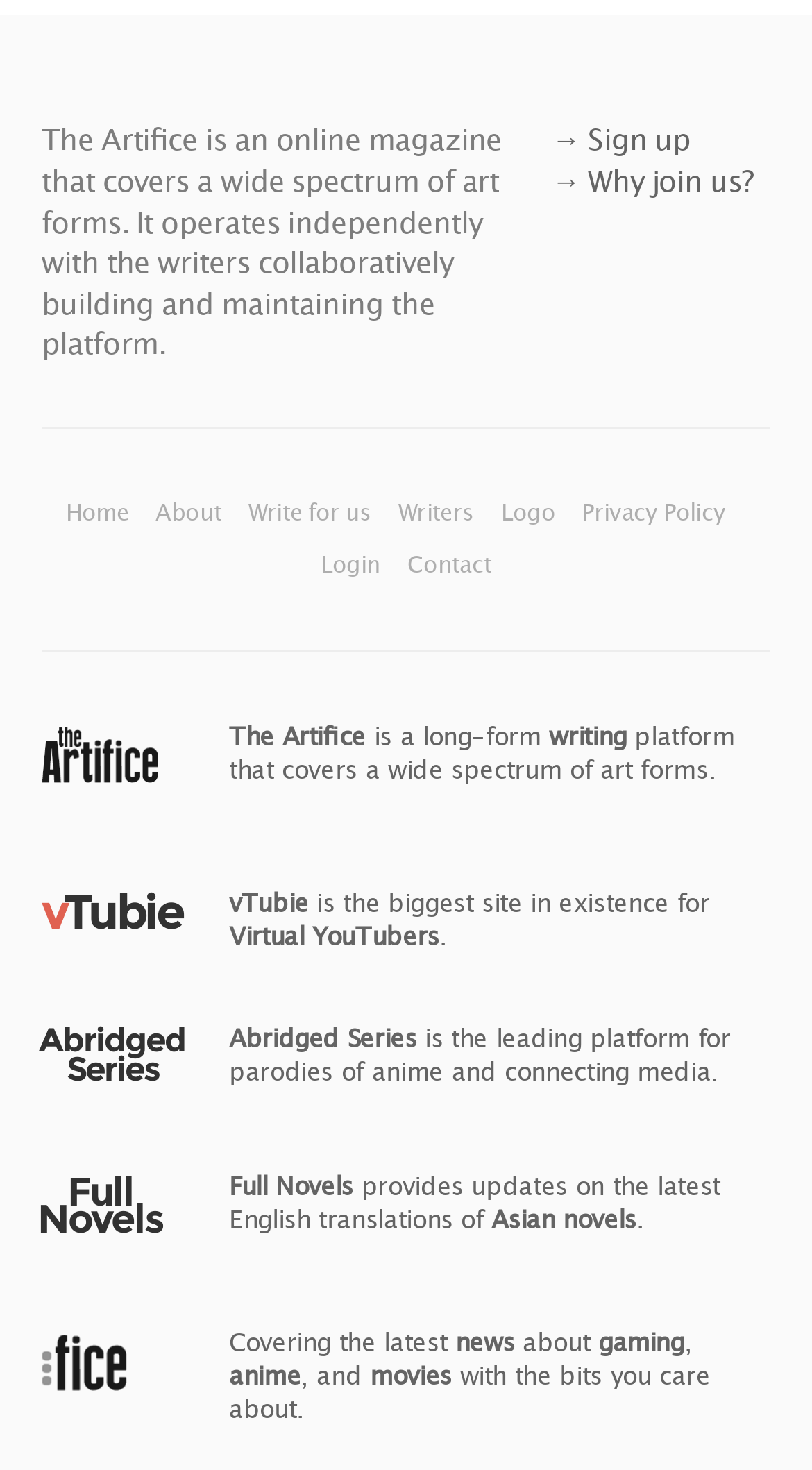Kindly determine the bounding box coordinates for the clickable area to achieve the given instruction: "Sign up".

[0.679, 0.083, 0.851, 0.107]